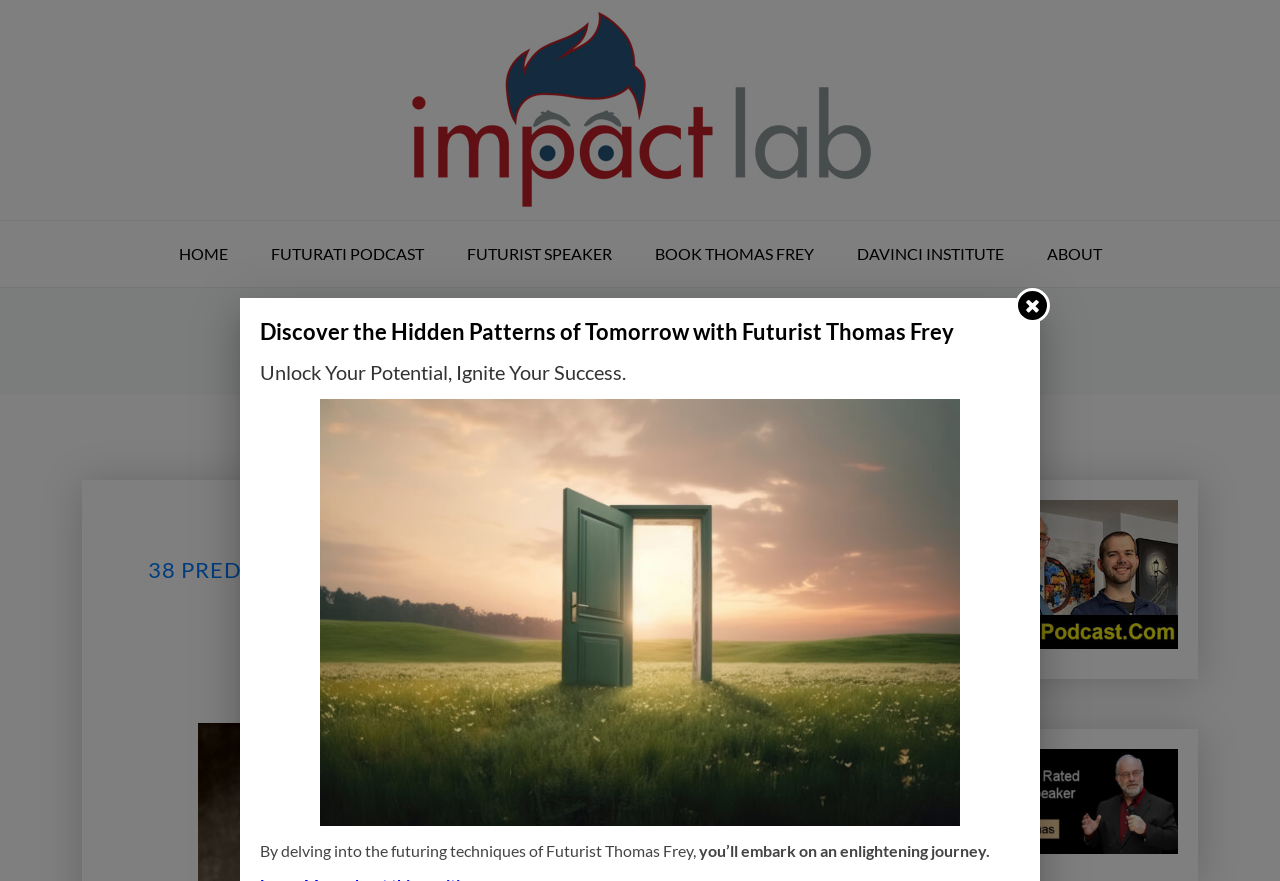What is the date of the predictions about the future of tech, science, and humanity?
Based on the image, answer the question in a detailed manner.

The date of the predictions can be found in the link 'February 5, 2013' which is located below the heading '38 PREDICTIONS ABOUT THE FUTURE OF TECH, SCIENCE, AND HUMANITY'.